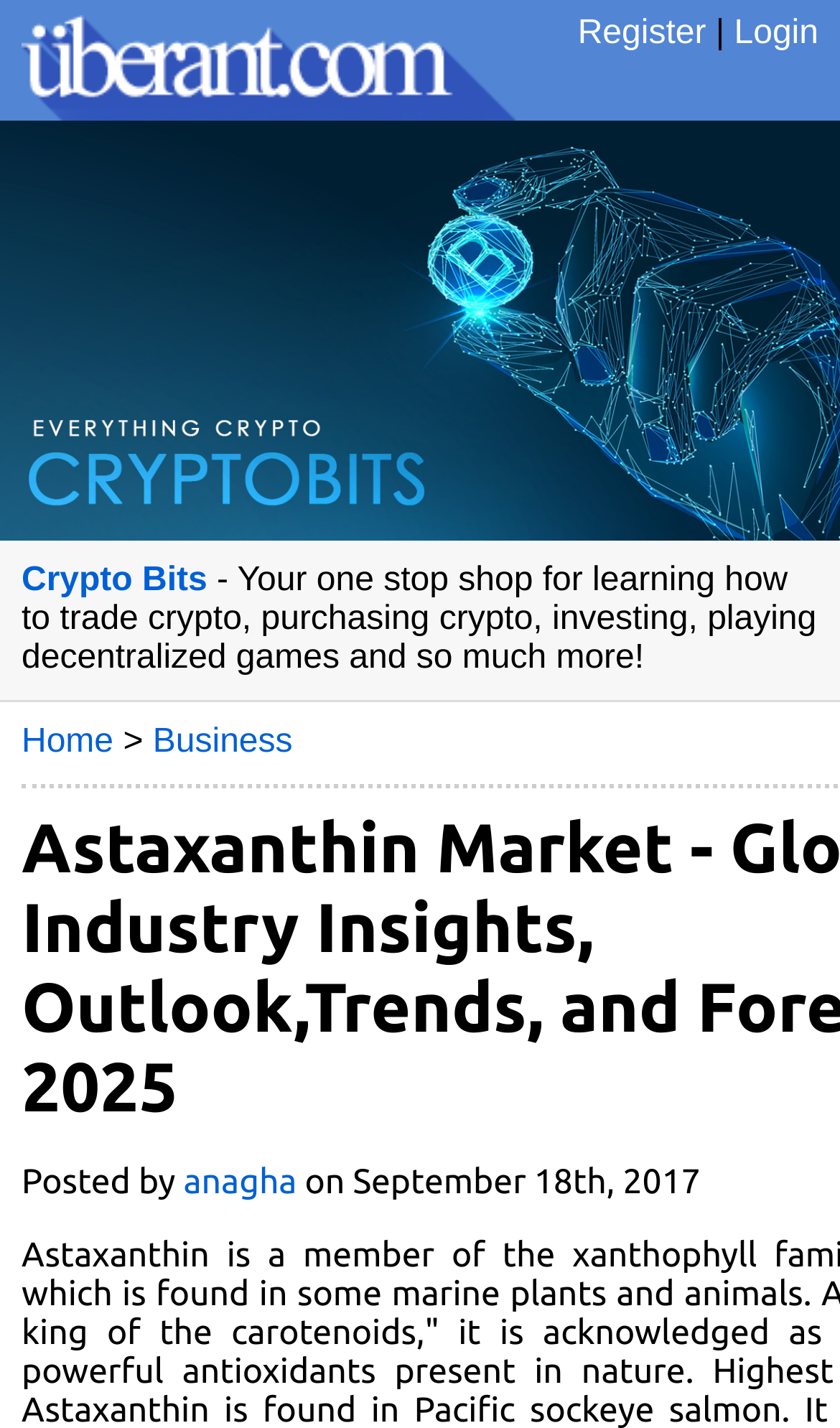Who posted the article?
Based on the visual details in the image, please answer the question thoroughly.

The author of the article is mentioned at the bottom of the webpage, where it says 'Posted by anagha on September 18th, 2017'.